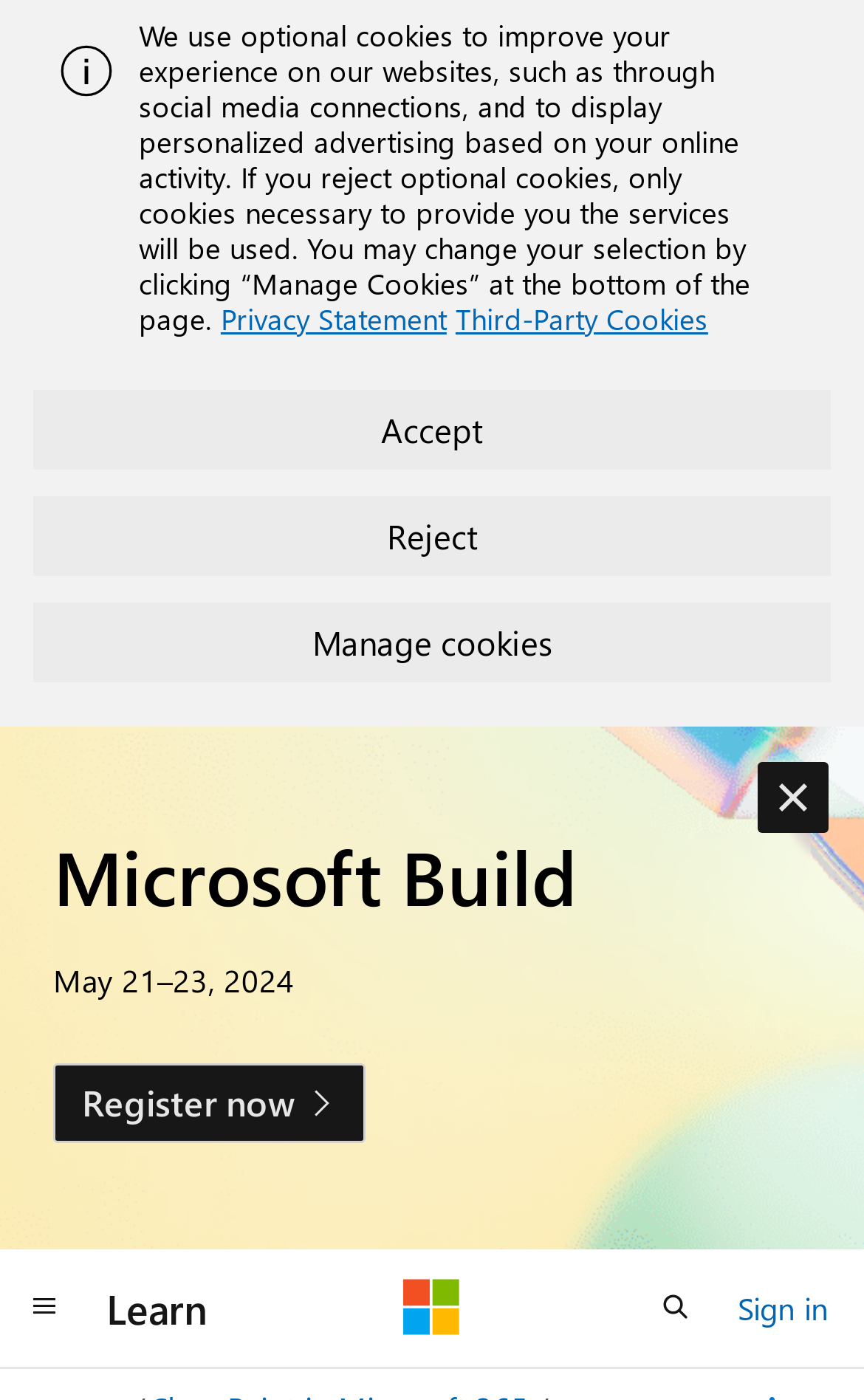Give a comprehensive overview of the webpage, including key elements.

The webpage is focused on providing information about the Workplace transformation site, with a prominent alert at the top that takes up about half of the screen's height. This alert contains an image on the left side and a block of text on the right side, which explains the use of optional cookies on the website. Below the text, there are three buttons: "Accept", "Reject", and "Manage cookies".

Below the alert, there is a heading that reads "Microsoft Build" in a large font, followed by a subheading that displays the dates "May 21–23, 2024". A "Register now" link is placed below the dates.

On the top-right corner of the page, there is a "Dismiss alert" button. At the bottom of the page, there is a navigation bar with several buttons and links, including "Global navigation", "Learn", "Microsoft", "Open search", and "Sign in". The "Open search" button is accompanied by a search icon.